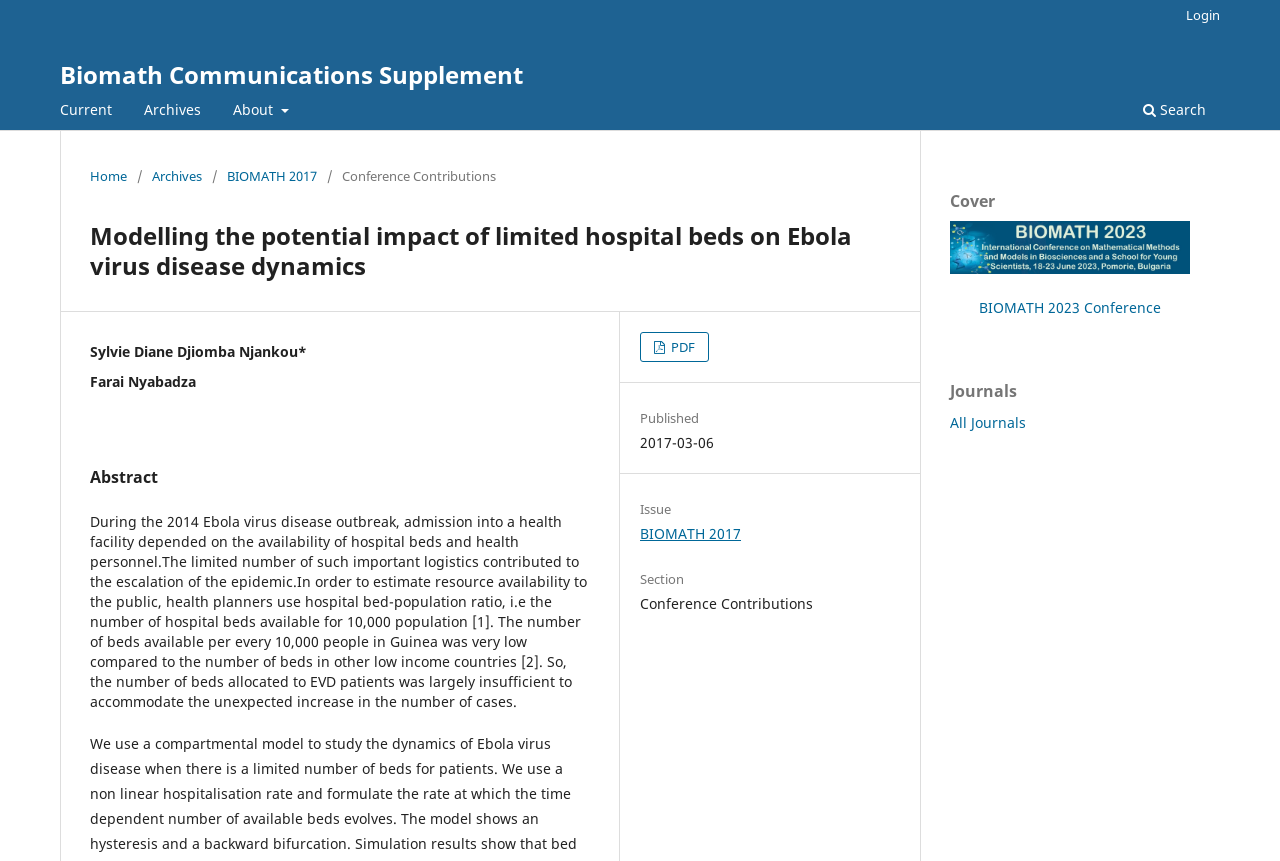Identify the bounding box coordinates for the UI element described as: "All Journals".

[0.742, 0.48, 0.802, 0.502]